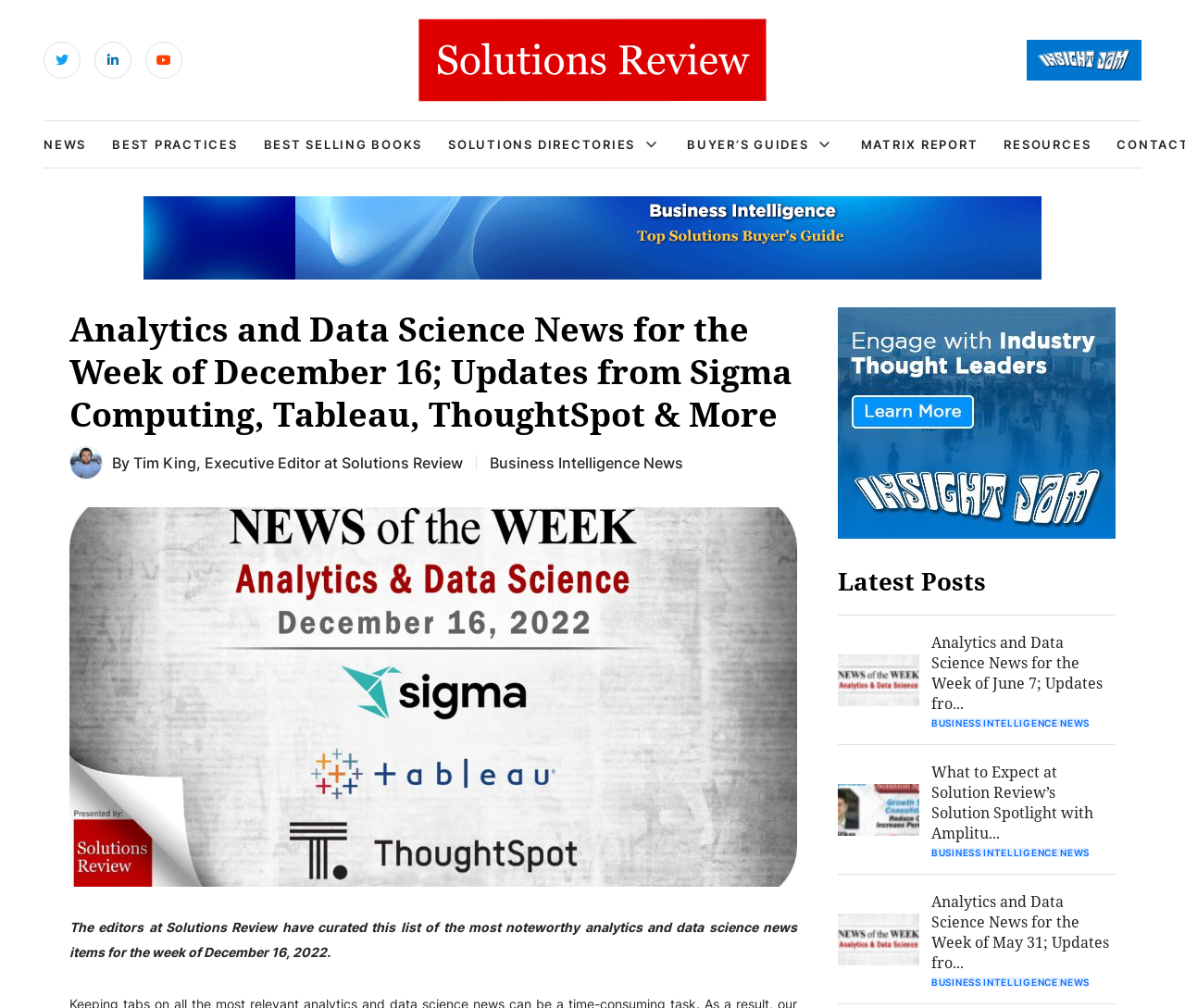What is the topic of the image with the caption 'Top Analytics and Data Science News for the Week Ending December 16, 2022'?
Provide a concise answer using a single word or phrase based on the image.

Analytics and Data Science News